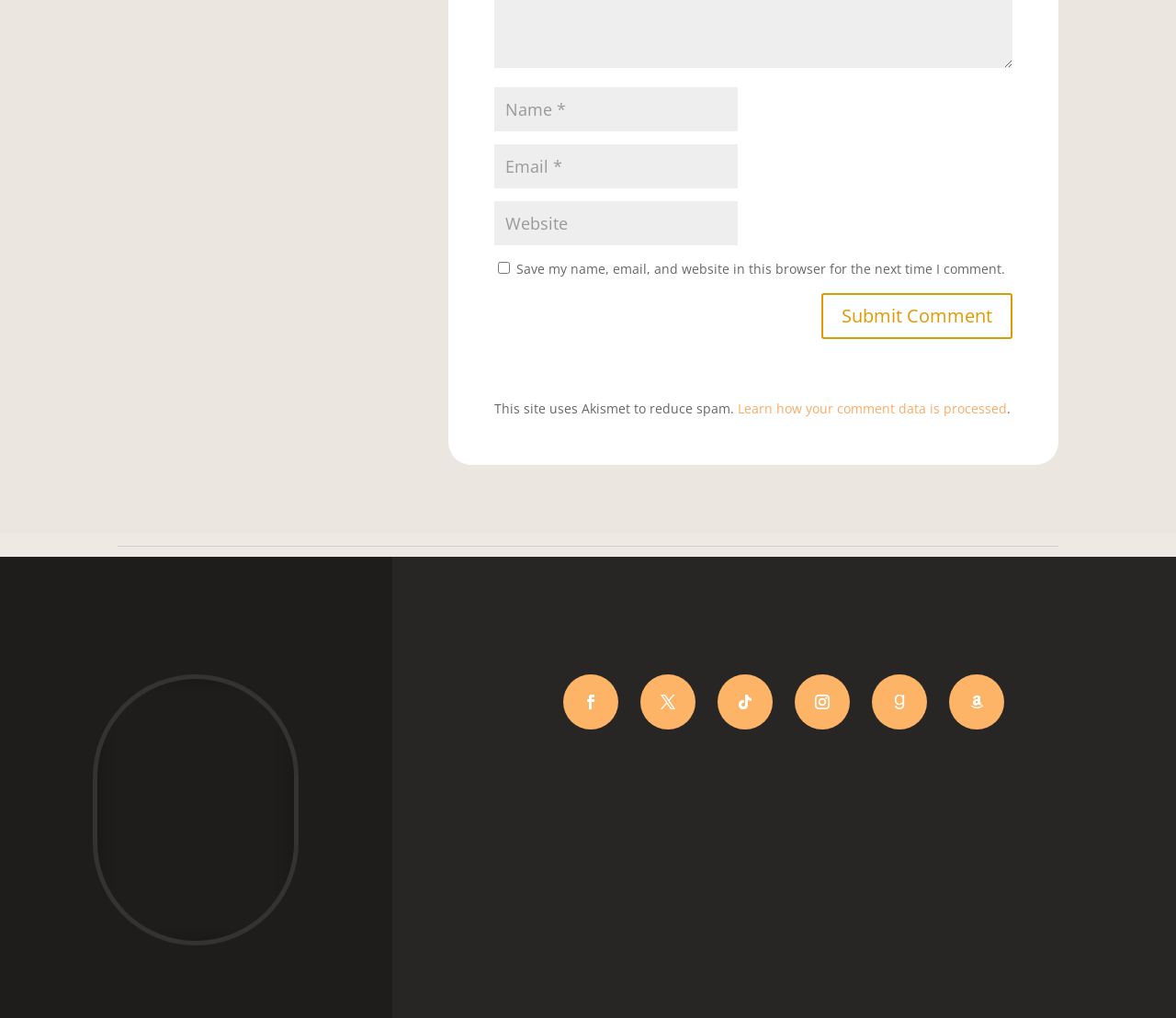What is the name of the website owner?
Carefully analyze the image and provide a thorough answer to the question.

I found the name 'Jason Denzel' in multiple places on the webpage, including a heading element, a link element, and an image element. This suggests that Jason Denzel is the owner of the website.